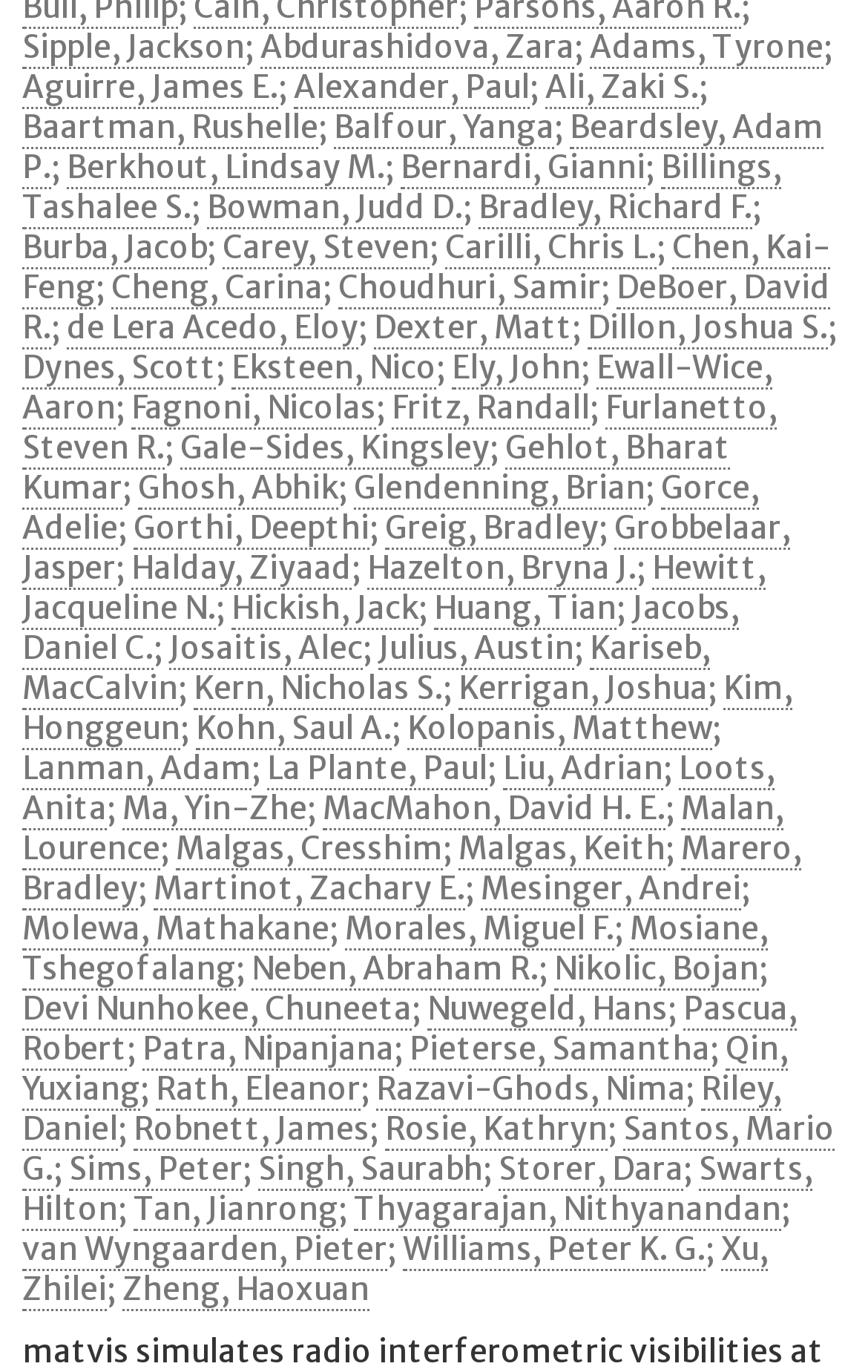Locate the bounding box coordinates of the area to click to fulfill this instruction: "Visit Abdurashidova, Zara's page". The bounding box should be presented as four float numbers between 0 and 1, in the order [left, top, right, bottom].

[0.3, 0.02, 0.662, 0.05]